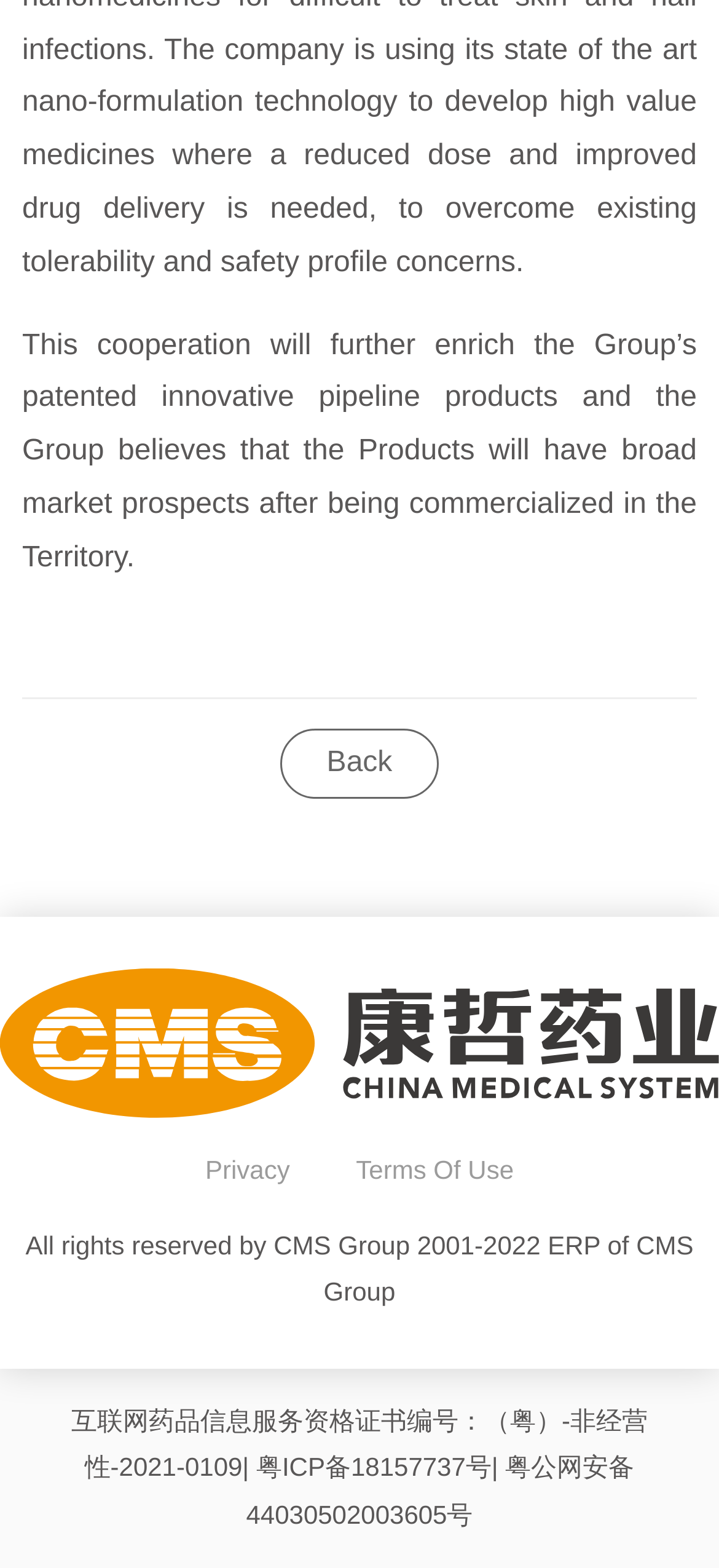Answer the question in a single word or phrase:
How many links are present in the footer section?

3